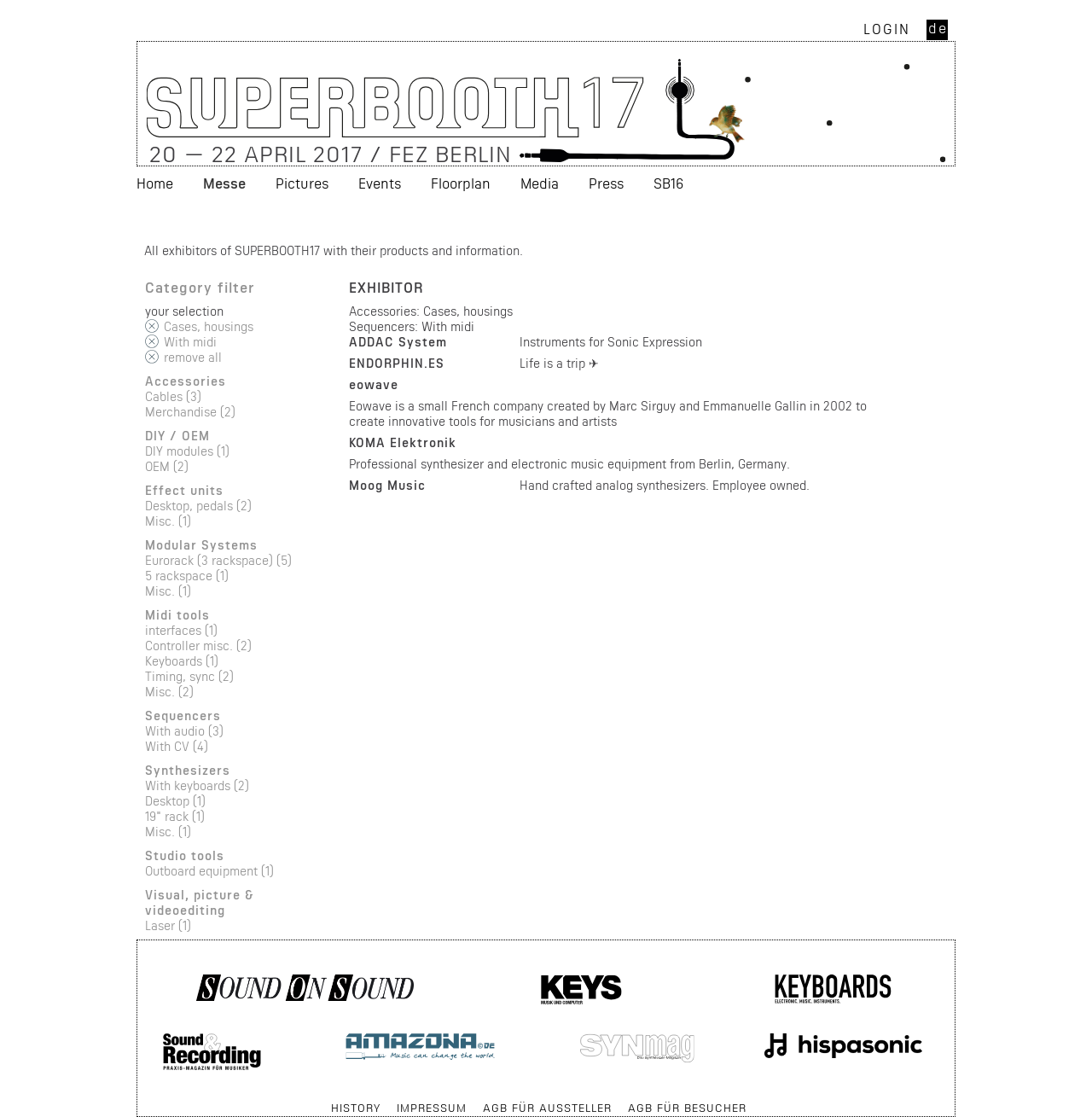Examine the screenshot and answer the question in as much detail as possible: What is the name of the event mentioned on this page?

The event name is mentioned in the text 'All exhibitors of SUPERBOOTH17 with their products and information.' at the top of the page.